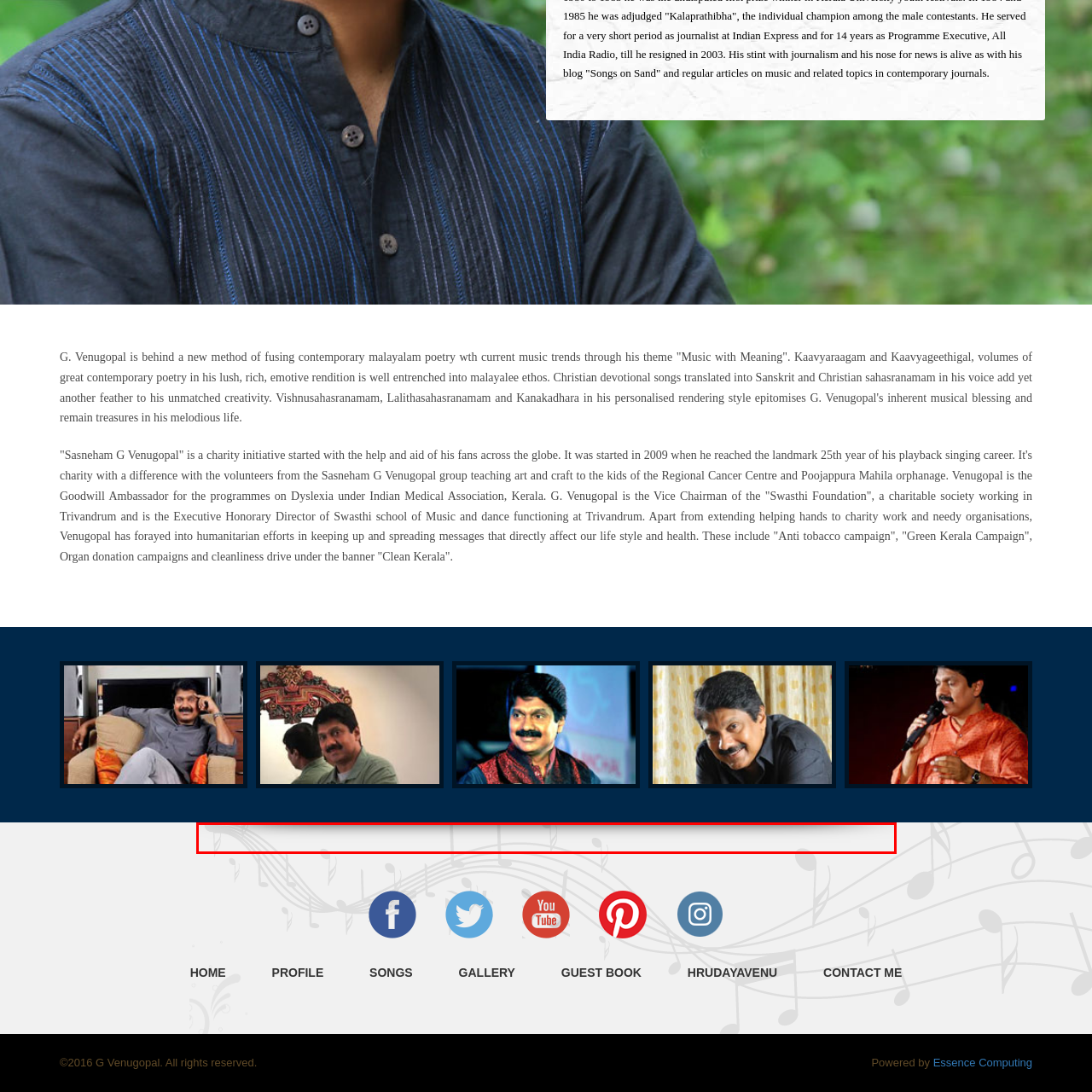What is the name of the program associated with G. Venugopal's charitable initiatives?
Look at the image contained within the red bounding box and provide a detailed answer based on the visual details you can infer from it.

According to the caption, G. Venugopal is involved in charitable initiatives through the 'Sasneham G Venugopal' program, which is specifically mentioned as an example of his humanitarian efforts.